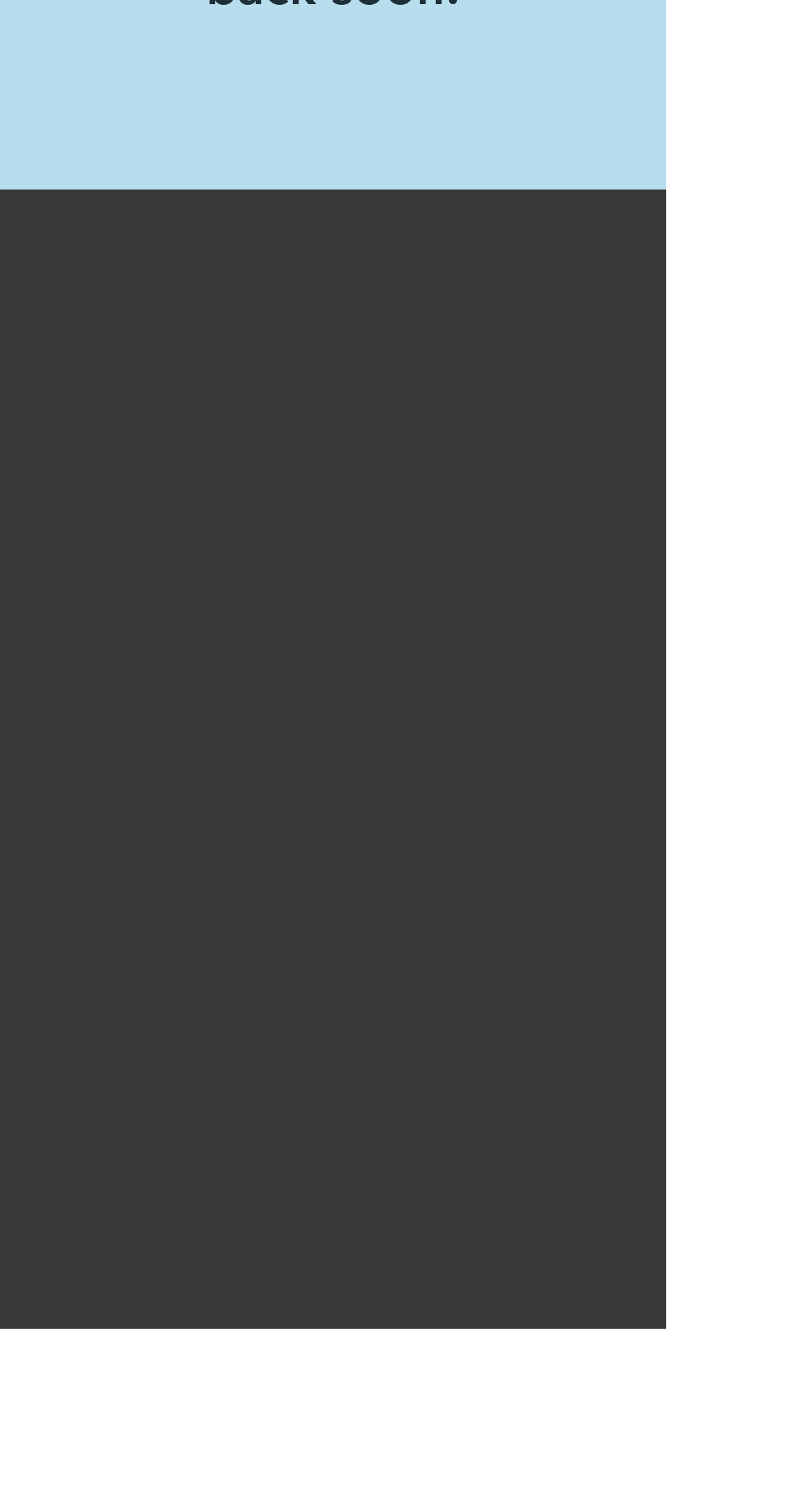What is the purpose of the textbox?
Answer the question with as much detail as you can, using the image as a reference.

The textbox is labeled 'Enter your email here*' and is required, indicating that it is used to input an email address, likely for subscribing to a newsletter.